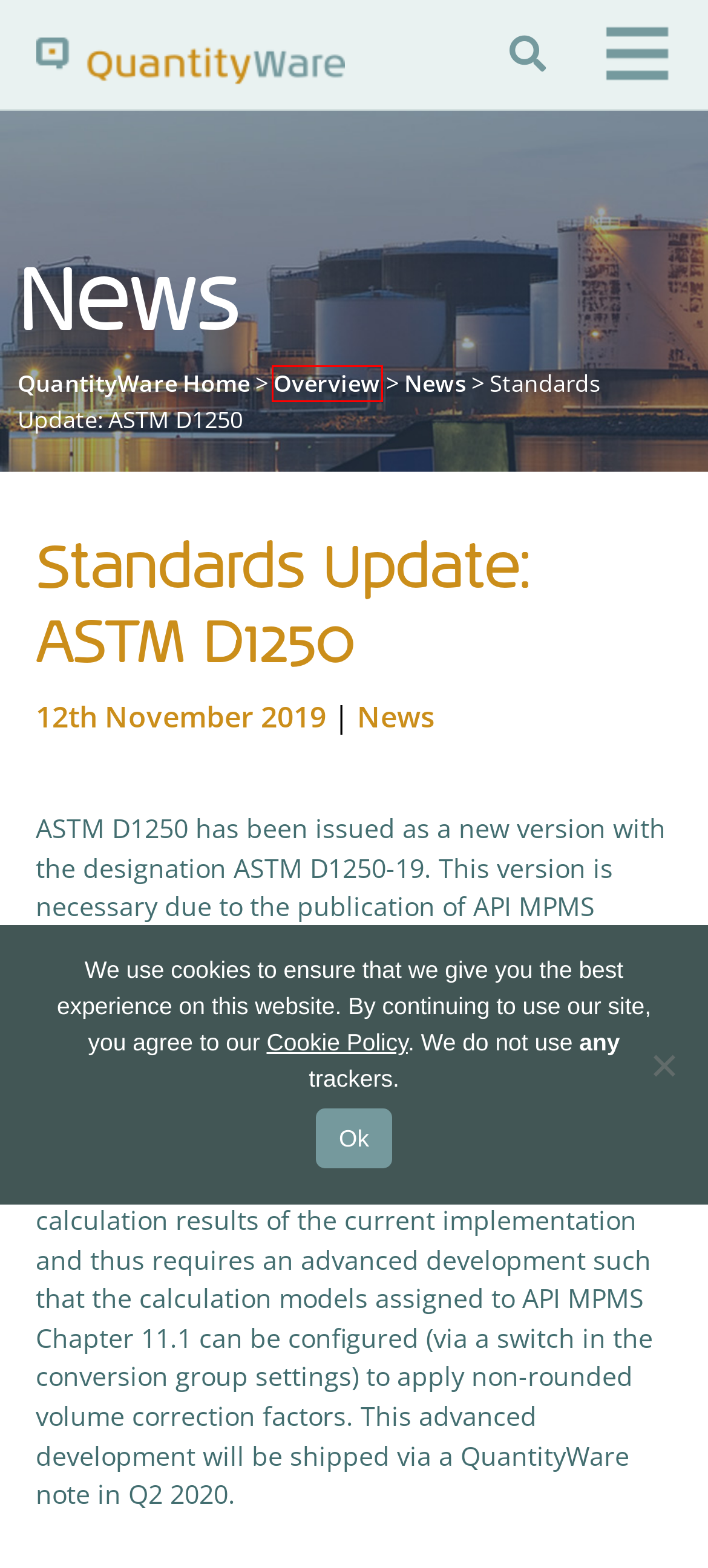Look at the screenshot of the webpage and find the element within the red bounding box. Choose the webpage description that best fits the new webpage that will appear after clicking the element. Here are the candidates:
A. Standards Update: API MPMS 11.1 - QuantityWare
B. Crude Oil Calculations – Tutorial Video - QuantityWare
C. Data Protection Notice - QuantityWare
D. Certification Training 2025 - QuantityWare
E. News Archives - QuantityWare
F. Portal Overview - QuantityWare
G. Industrial Gases – High Pressure Quantity Conversions - Released - QuantityWare
H. Cookie Policy - QuantityWare

F